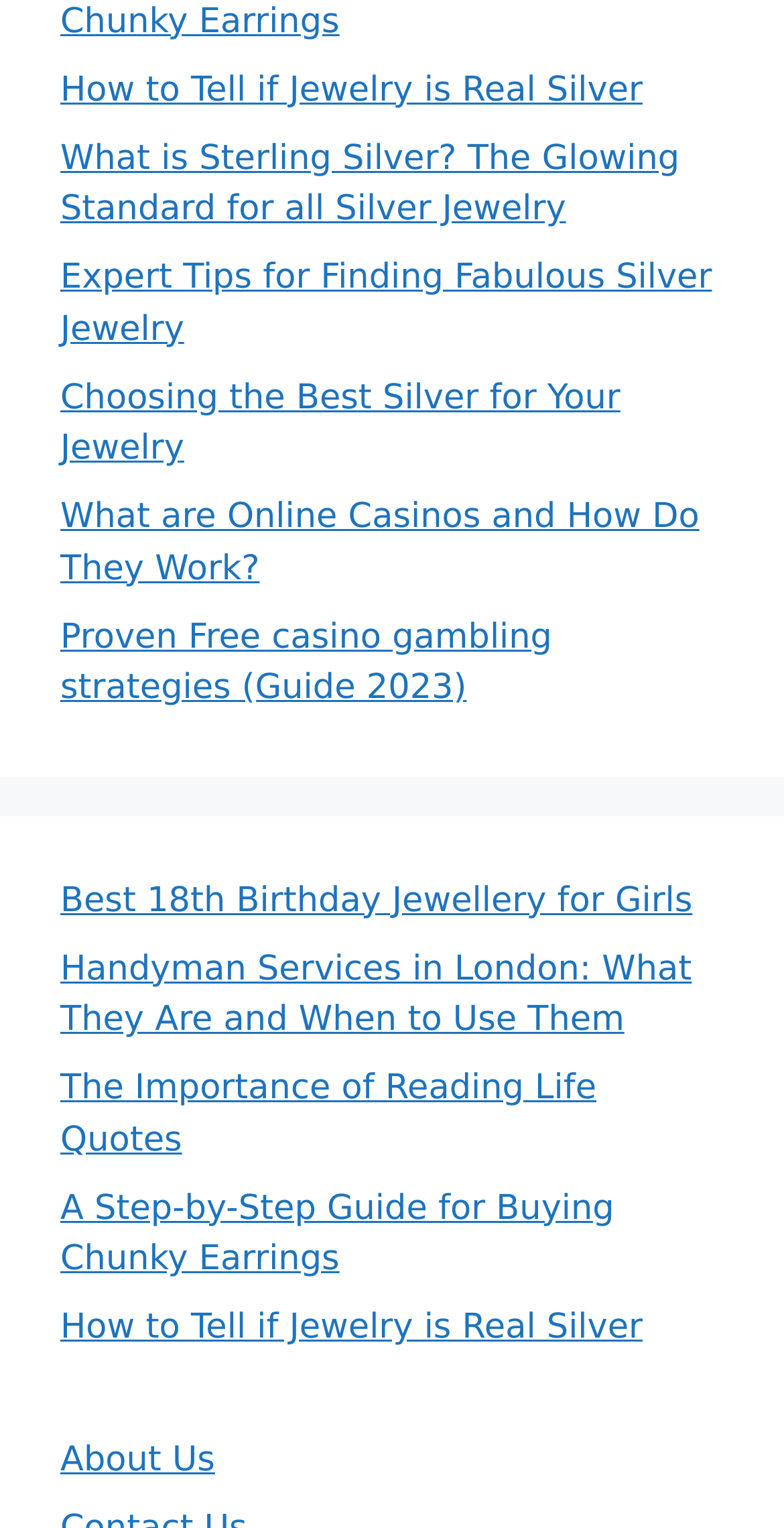Identify the bounding box for the described UI element. Provide the coordinates in (top-left x, top-left y, bottom-right x, bottom-right y) format with values ranging from 0 to 1: About Us

[0.077, 0.942, 0.274, 0.968]